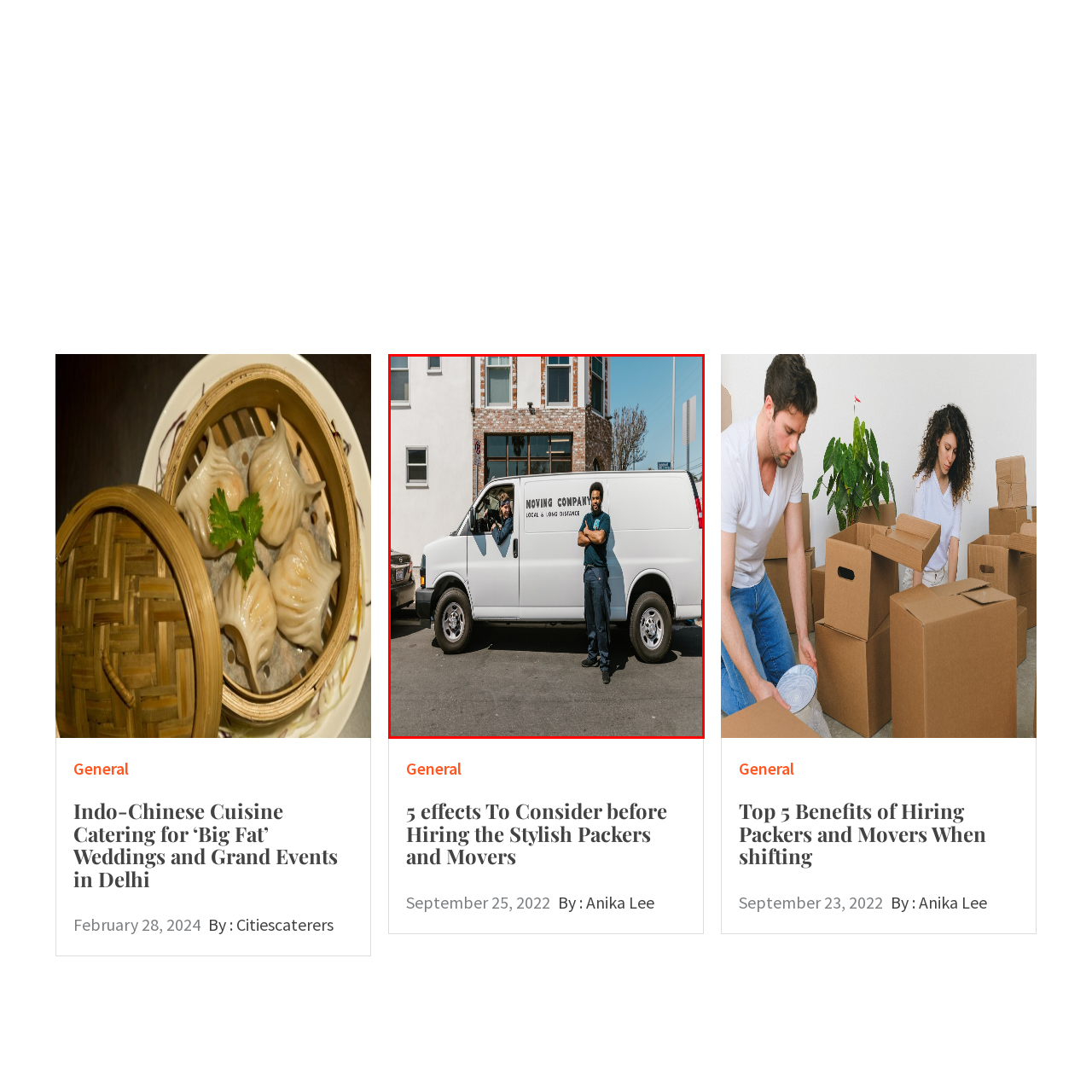Illustrate the image within the red boundary with a detailed caption.

The image features two professionals associated with a moving company, highlighted by their signature white van parked on a city street. One individual, seated in the driver's seat, has a friendly demeanor and is looking directly at the camera, showcasing a sense of approachability and service. The other person stands confidently beside the van, arms crossed, exuding a robust and reliable presence.

The van prominently displays the words "MOVING COMPANY" along with the tagline "LOCAL & LONG DISTANCE," indicating the range of services offered. This setup suggests a combination of expertise in both local and long-distance moving, making them a go-to choice for potential clients. In the background, the urban environment includes a mix of modern buildings and clear skies, contributing to a lively yet professional atmosphere. This image effectively communicates the essence of reliable moving services in an urban context, emphasizing professionalism and customer-oriented service.